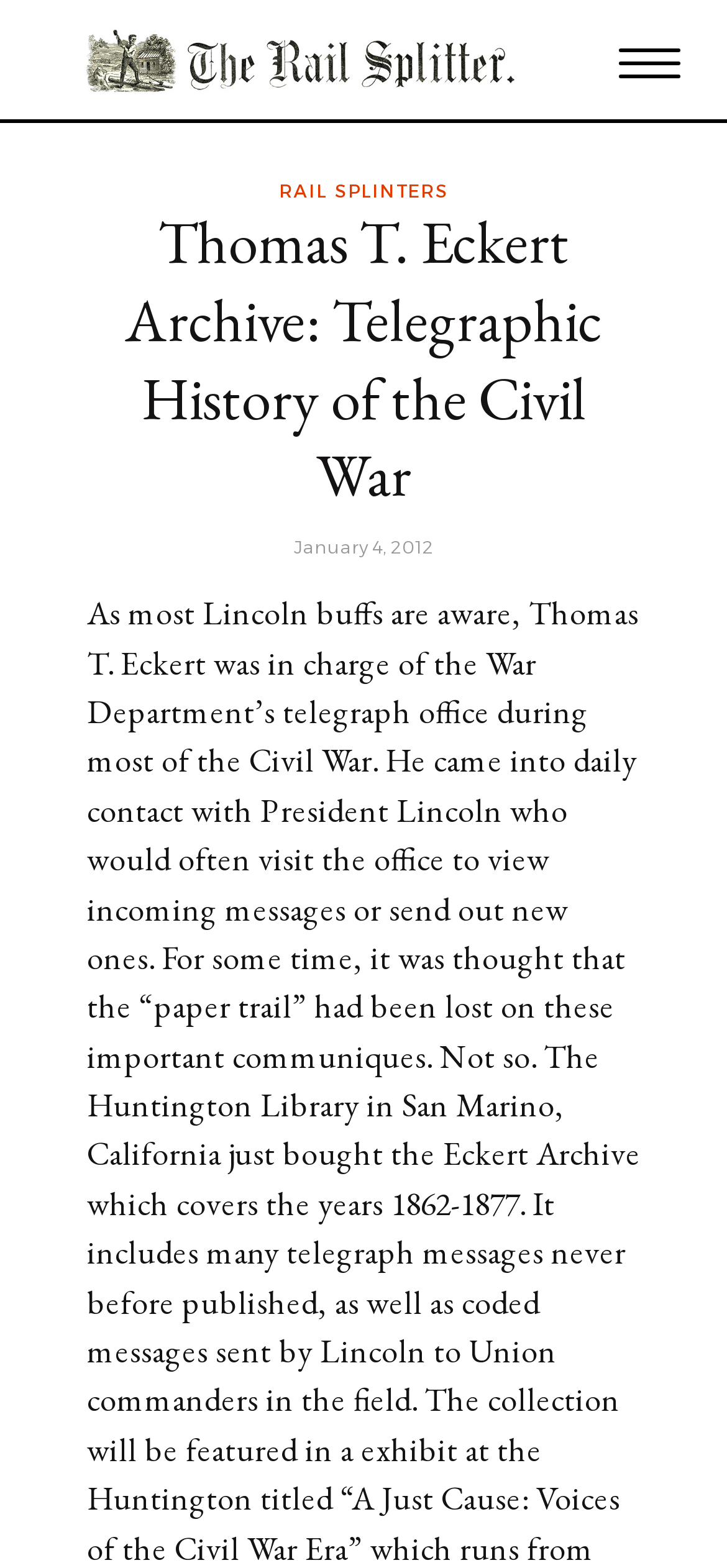What is the date mentioned on the webpage?
Please use the visual content to give a single word or phrase answer.

January 4, 2012